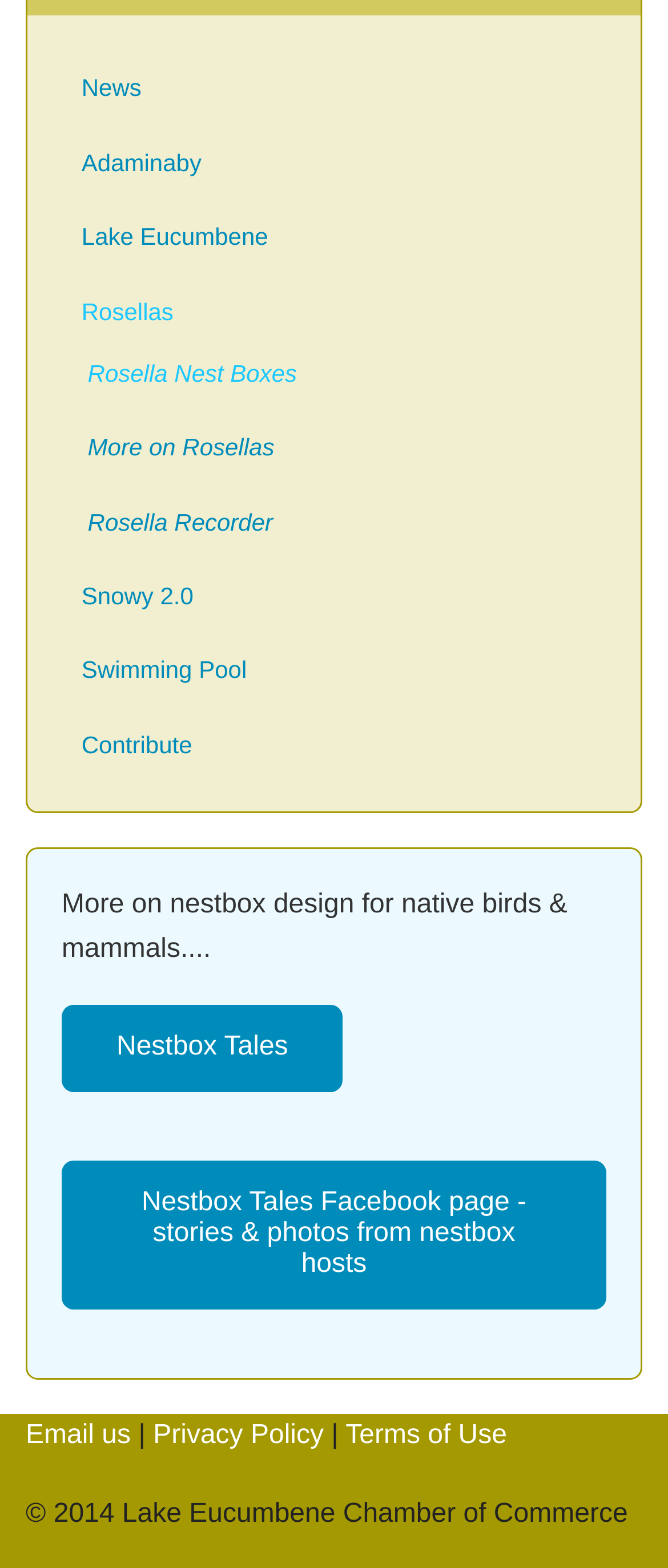Identify the bounding box coordinates for the UI element described as follows: "Privacy Policy". Ensure the coordinates are four float numbers between 0 and 1, formatted as [left, top, right, bottom].

[0.229, 0.907, 0.485, 0.925]